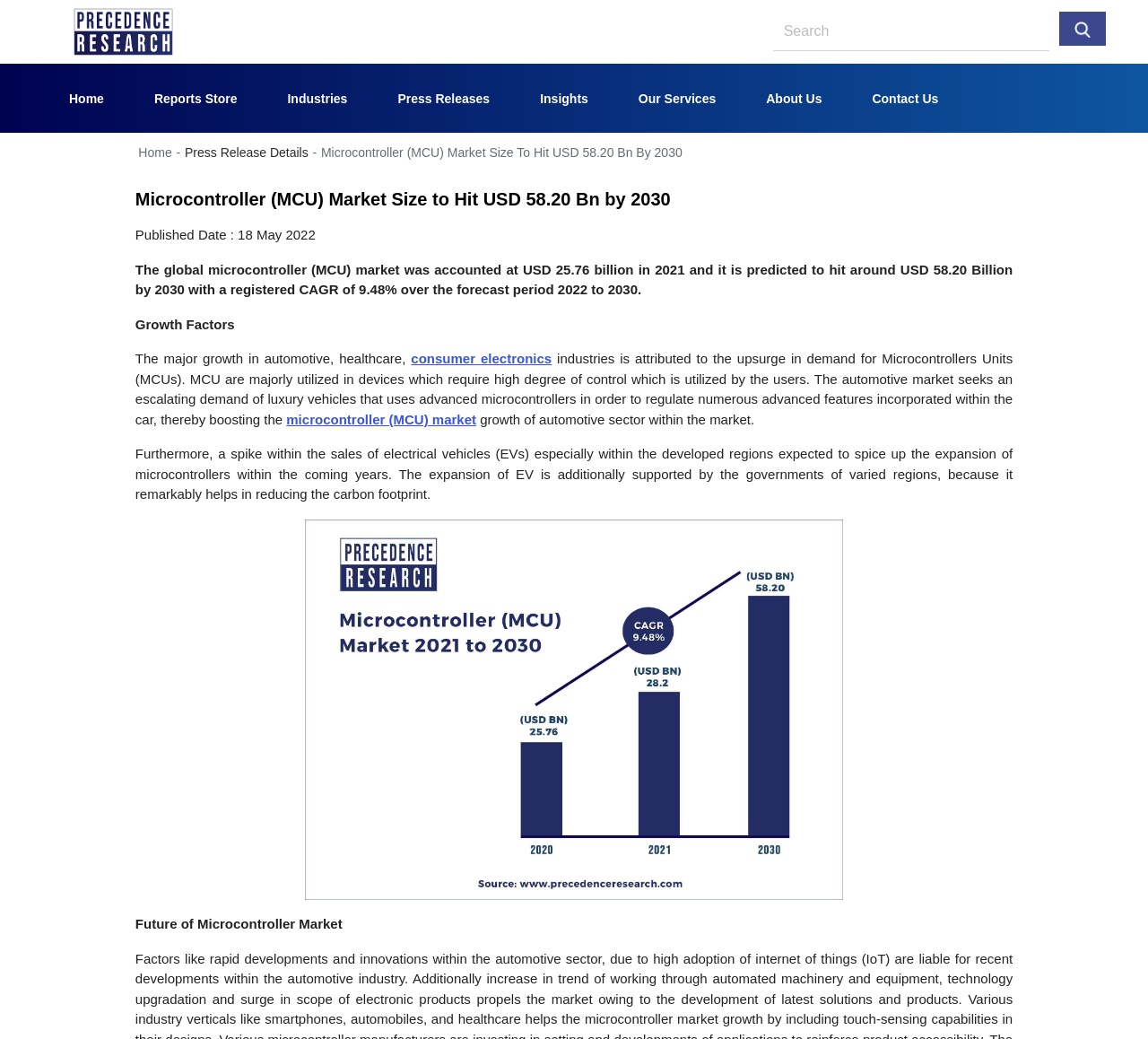Can you find the bounding box coordinates for the UI element given this description: "Press Releases (current)"? Provide the coordinates as four float numbers between 0 and 1: [left, top, right, bottom].

[0.326, 0.076, 0.45, 0.117]